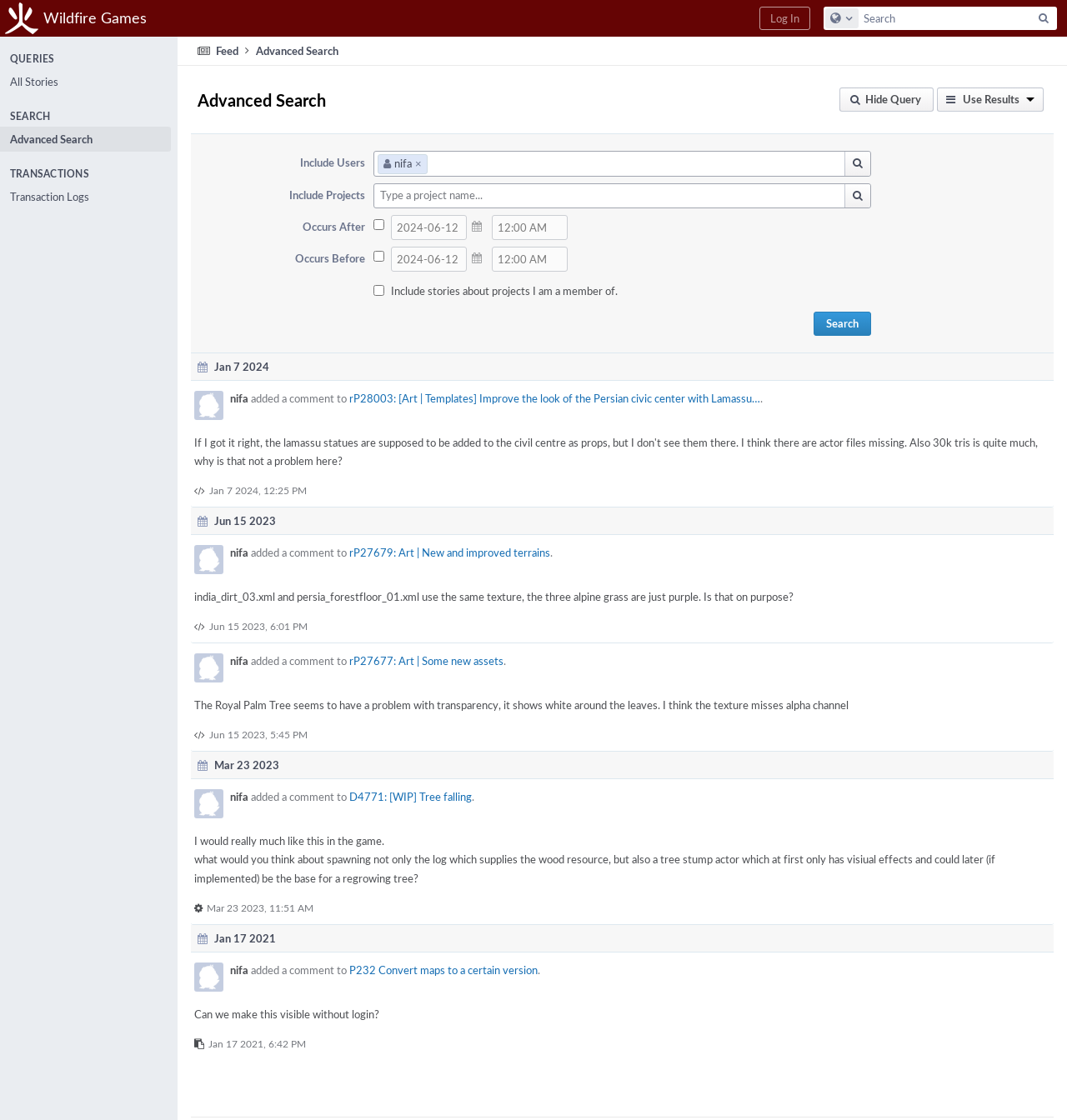What is the name of the project mentioned in the search criteria?
Use the information from the image to give a detailed answer to the question.

The question is asking about the project name mentioned in the search criteria. By analyzing the webpage, we can see that there is a textbox with the label 'Include Projects' and a static text 'nifa' next to it. Therefore, the answer is 'nifa'.